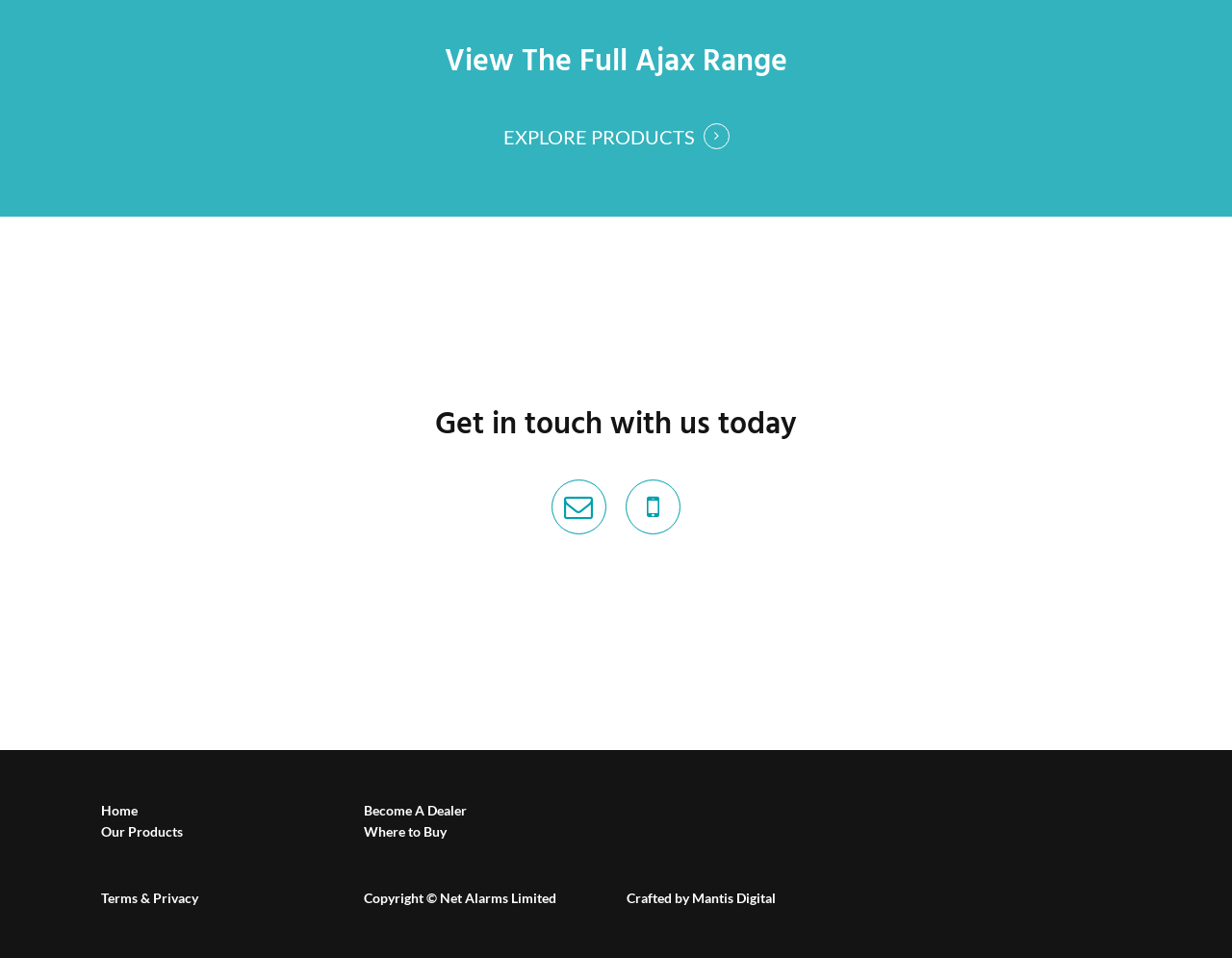Identify the bounding box coordinates of the clickable section necessary to follow the following instruction: "View the full Ajax range". The coordinates should be presented as four float numbers from 0 to 1, i.e., [left, top, right, bottom].

[0.039, 0.048, 0.961, 0.084]